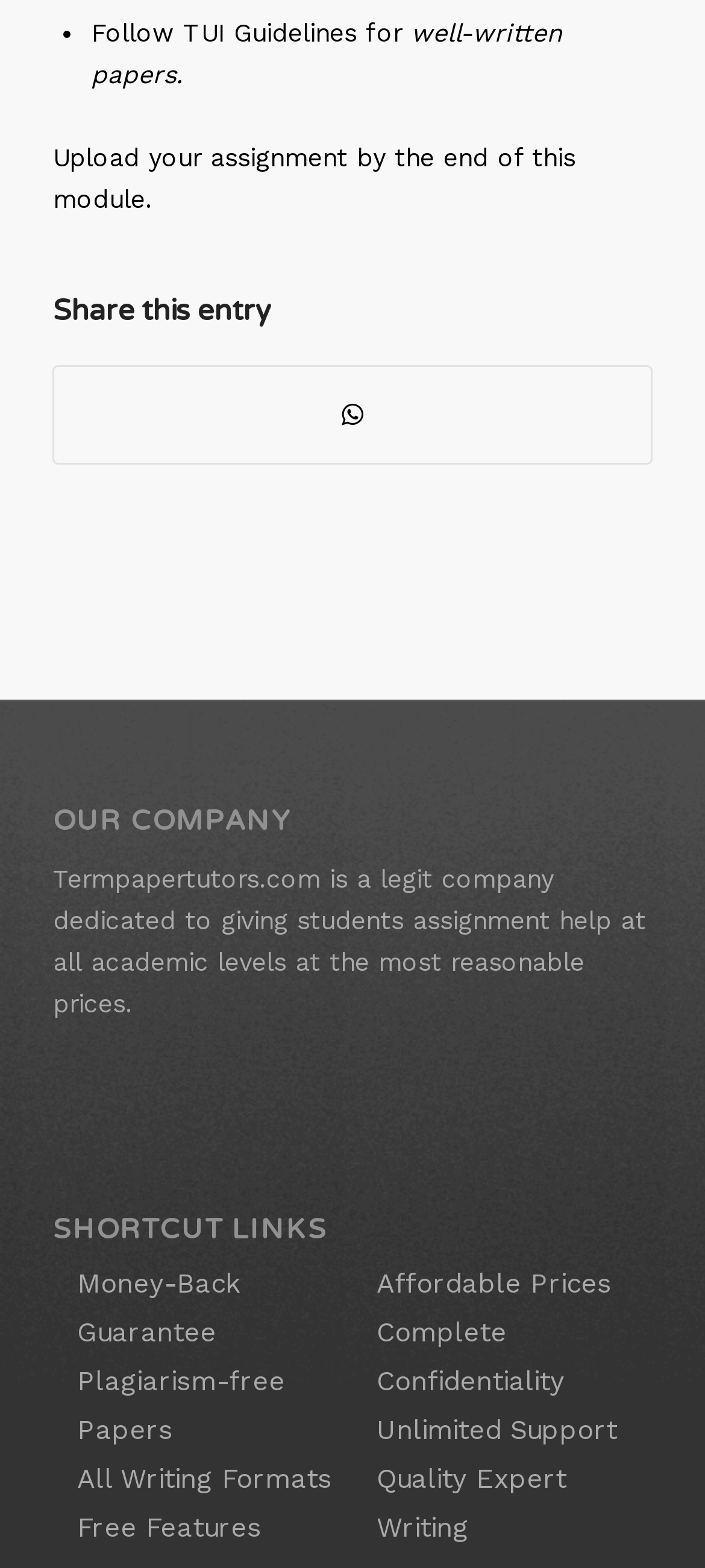Using the element description: "Share on WhatsApp", determine the bounding box coordinates for the specified UI element. The coordinates should be four float numbers between 0 and 1, [left, top, right, bottom].

[0.078, 0.234, 0.922, 0.295]